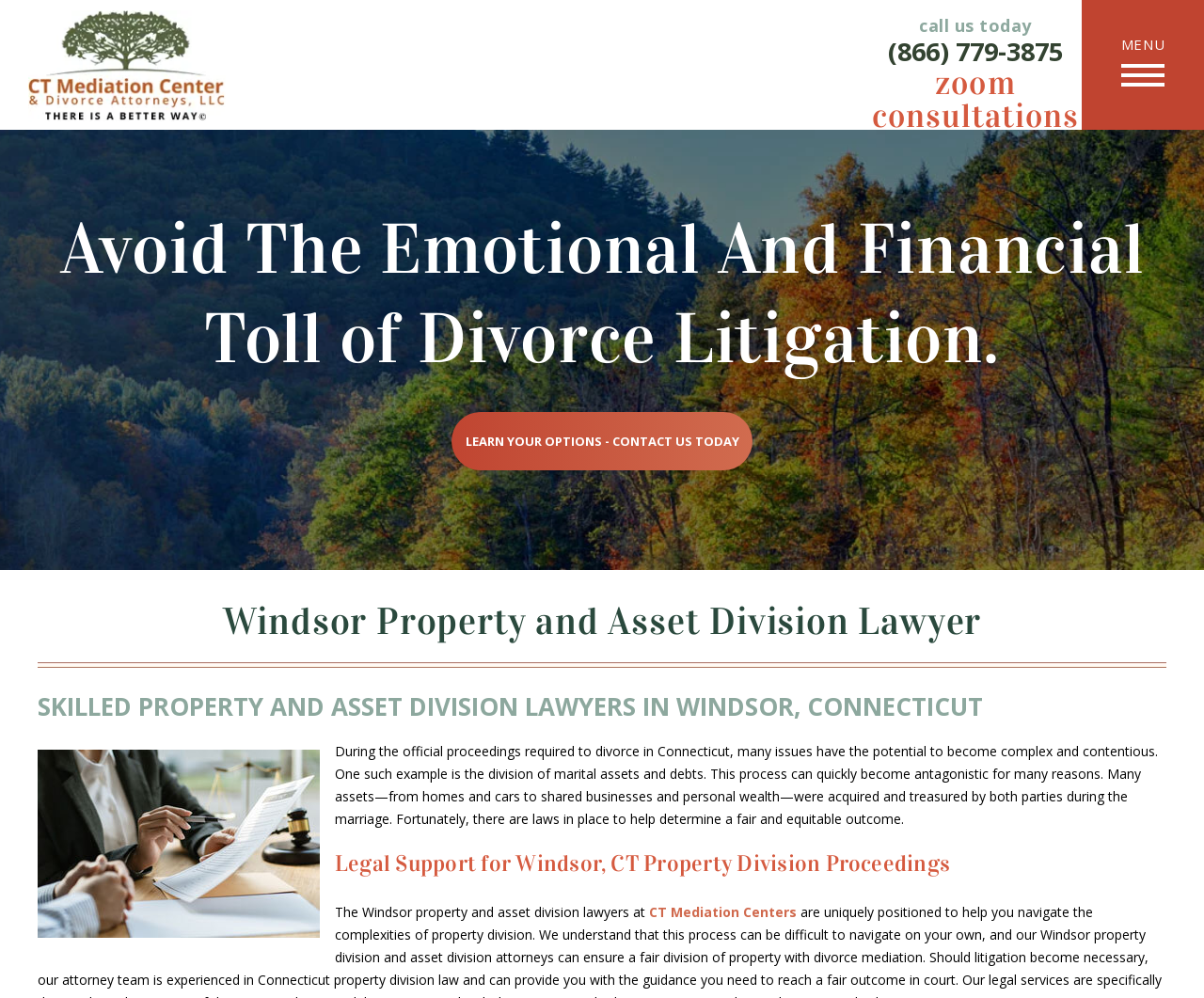Analyze the image and give a detailed response to the question:
What is offered for consultations?

I found that zoom consultations are offered by looking at the top section of the webpage, where it says 'zoom consultations offered'.